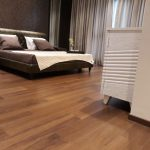Using the details from the image, please elaborate on the following question: What type of curtains are in the room?

The caption describes the backdrop of the room as consisting of 'sheer curtains that softly diffuse the natural light', which reveals the type of curtains present in the room.